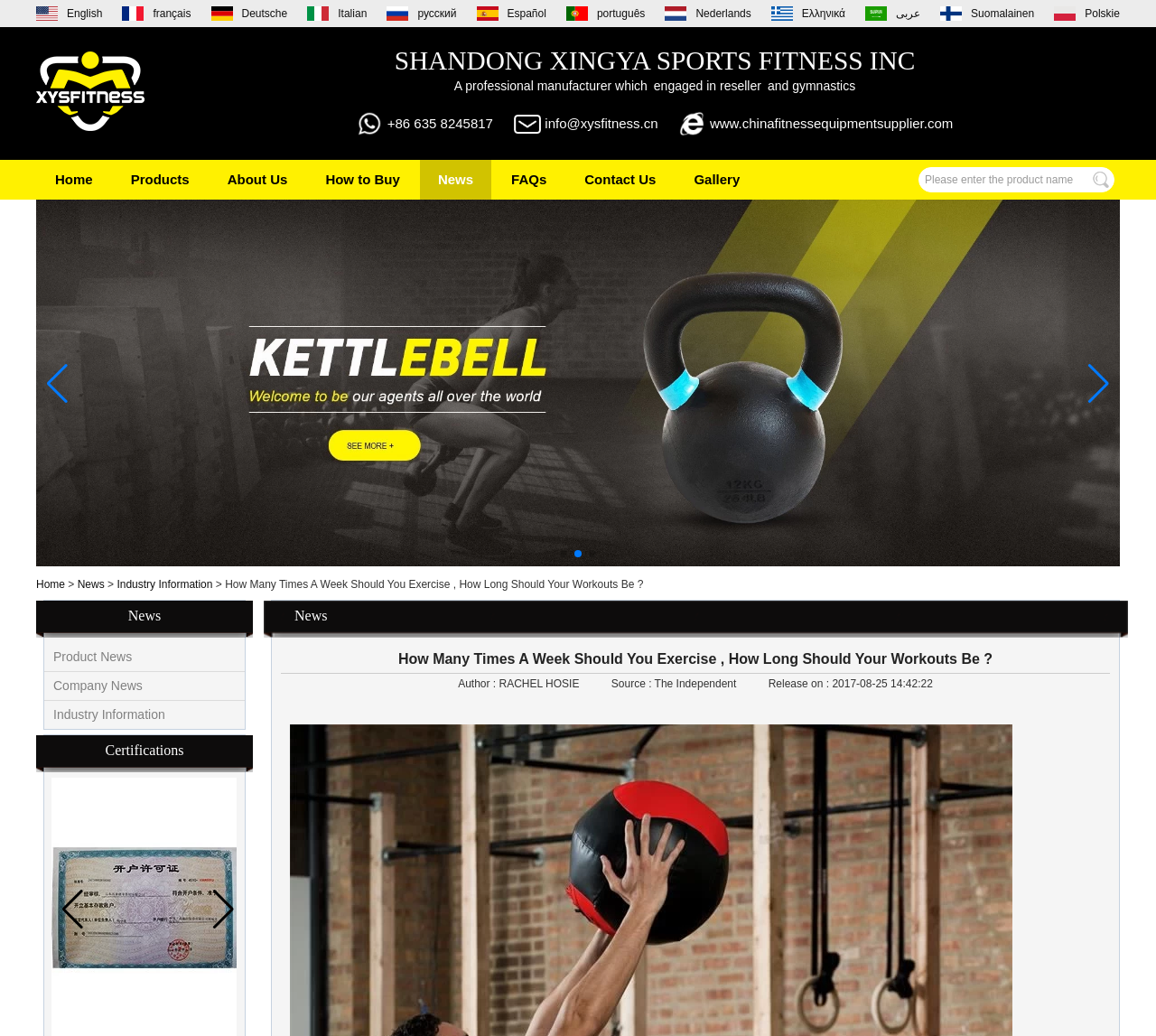What is the purpose of the textbox at the top right corner?
Give a one-word or short-phrase answer derived from the screenshot.

Search products